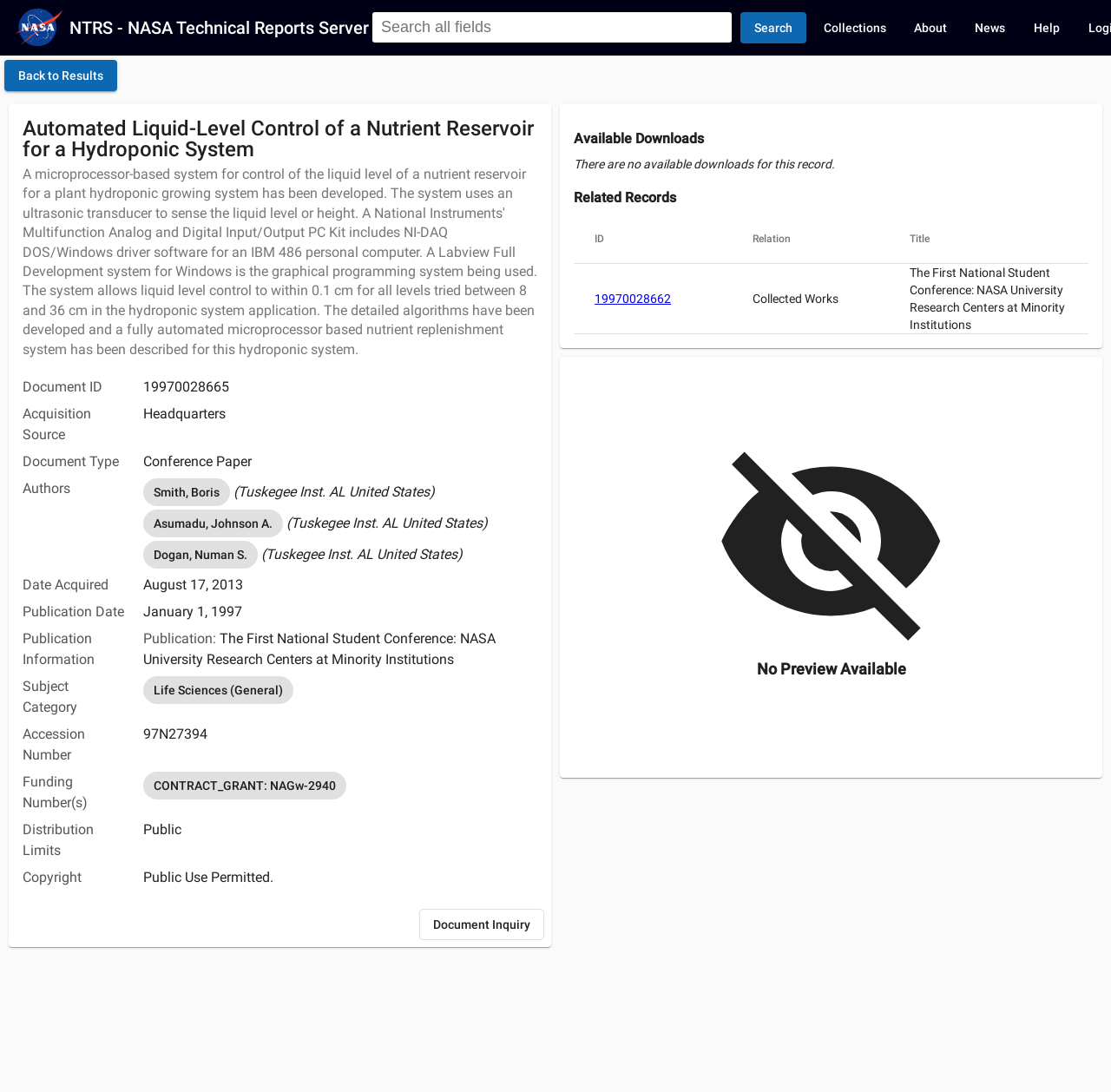Identify the coordinates of the bounding box for the element that must be clicked to accomplish the instruction: "Click on the link 19970028662".

[0.535, 0.266, 0.604, 0.281]